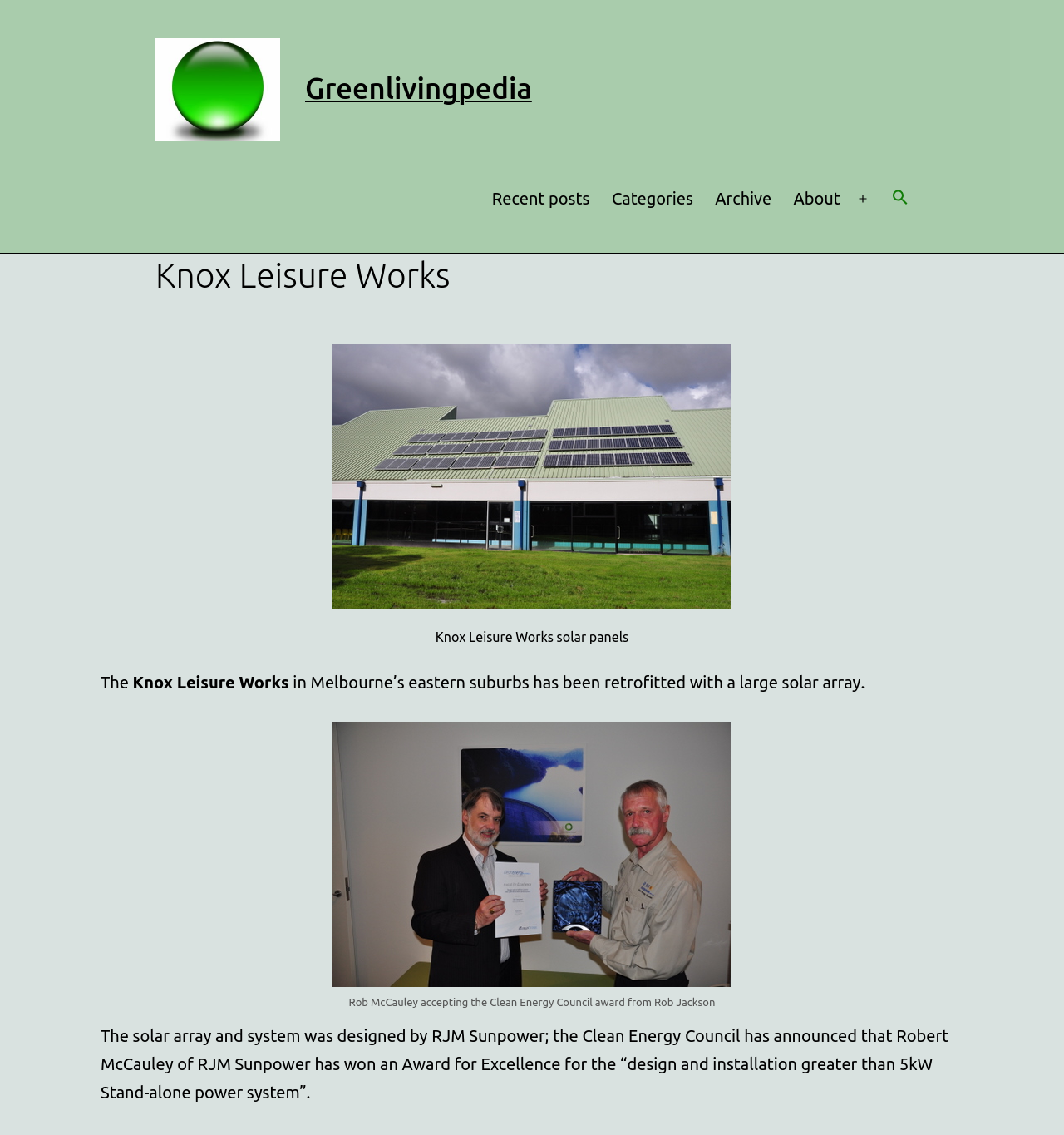Find the bounding box coordinates for the UI element whose description is: "Greenlivingpedia". The coordinates should be four float numbers between 0 and 1, in the format [left, top, right, bottom].

[0.287, 0.063, 0.5, 0.092]